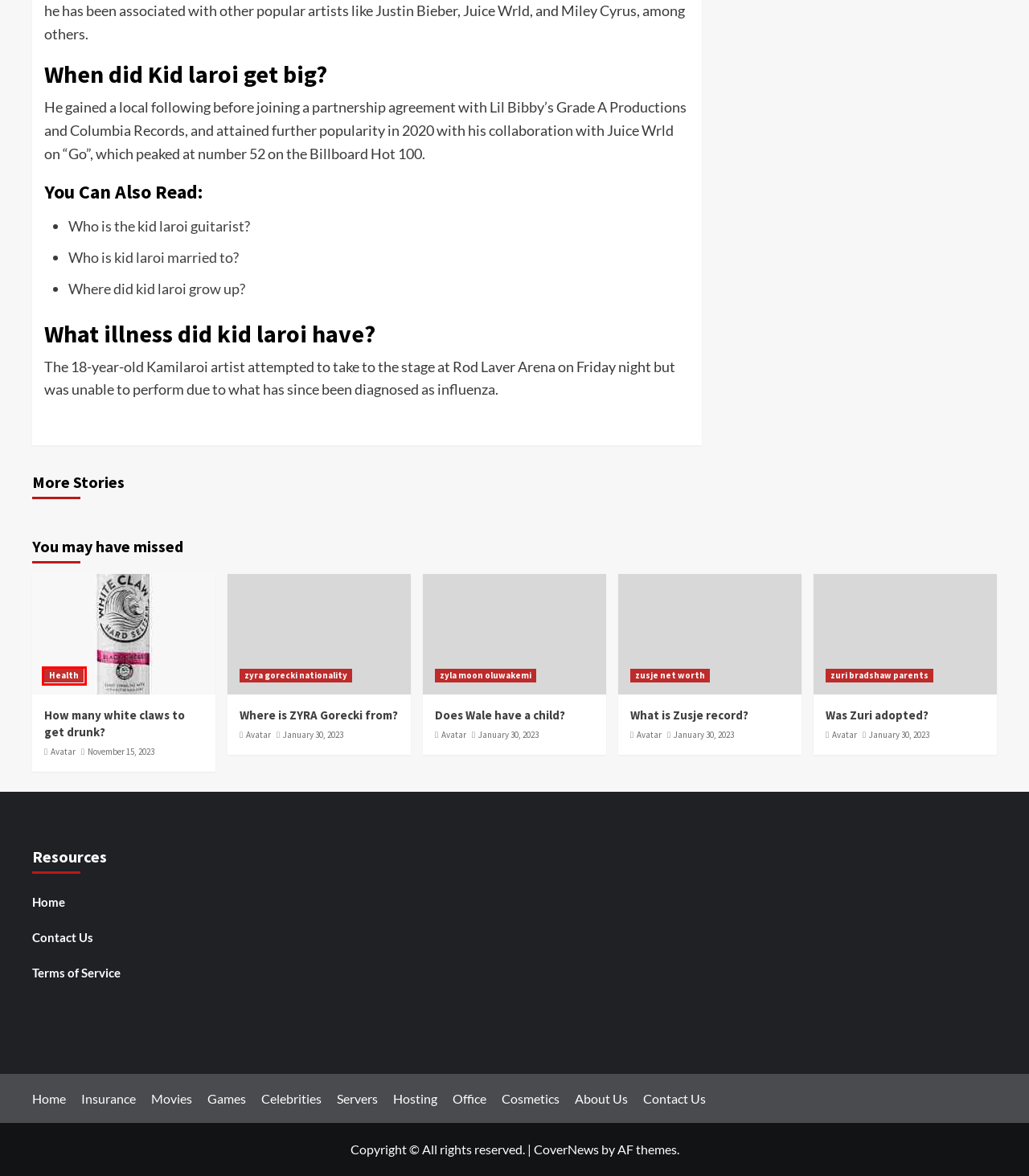You’re provided with a screenshot of a webpage that has a red bounding box around an element. Choose the best matching webpage description for the new page after clicking the element in the red box. The options are:
A. Who is kid laroi married to? - News News News!
B. ﻿zusje net worth Archives - News News News!
C. ﻿zyra gorecki nationality Archives - News News News!
D. Health Archives - News News News!
E. ﻿zuri bradshaw parents Archives - News News News!
F. ﻿zyla moon oluwakemi Archives - News News News!
G. Does Wale have a child? - News News News!
H. Where did kid laroi grow up? - News News News!

D